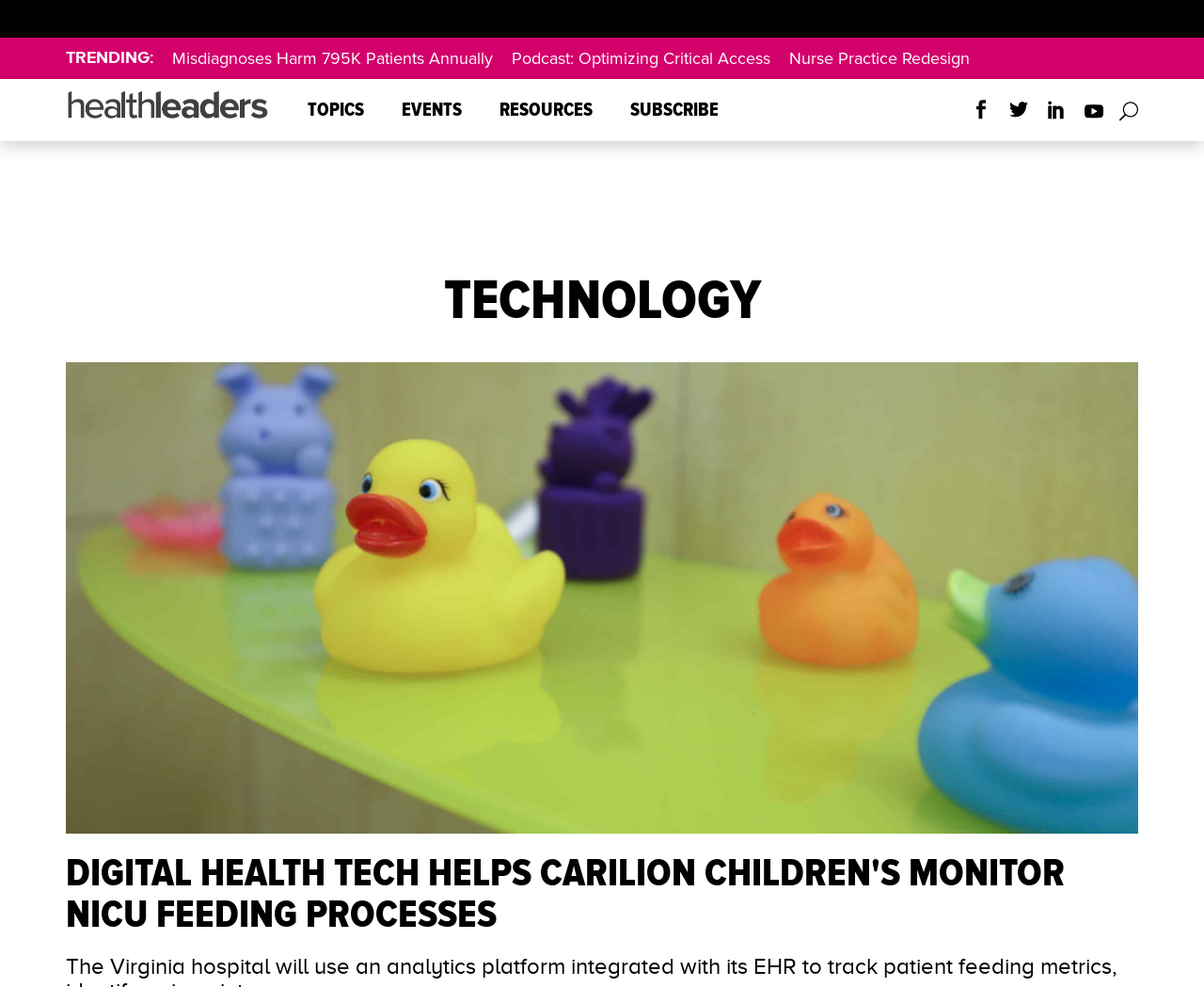Using the details in the image, give a detailed response to the question below:
What is the topic of the article 'DIGITAL HEALTH TECH HELPS CARILION CHILDREN'S MONITOR NICU FEEDING PROCESSES'?

The article title suggests that the topic is related to digital health technology, specifically its application in monitoring NICU feeding processes at Carilion Children's hospital.